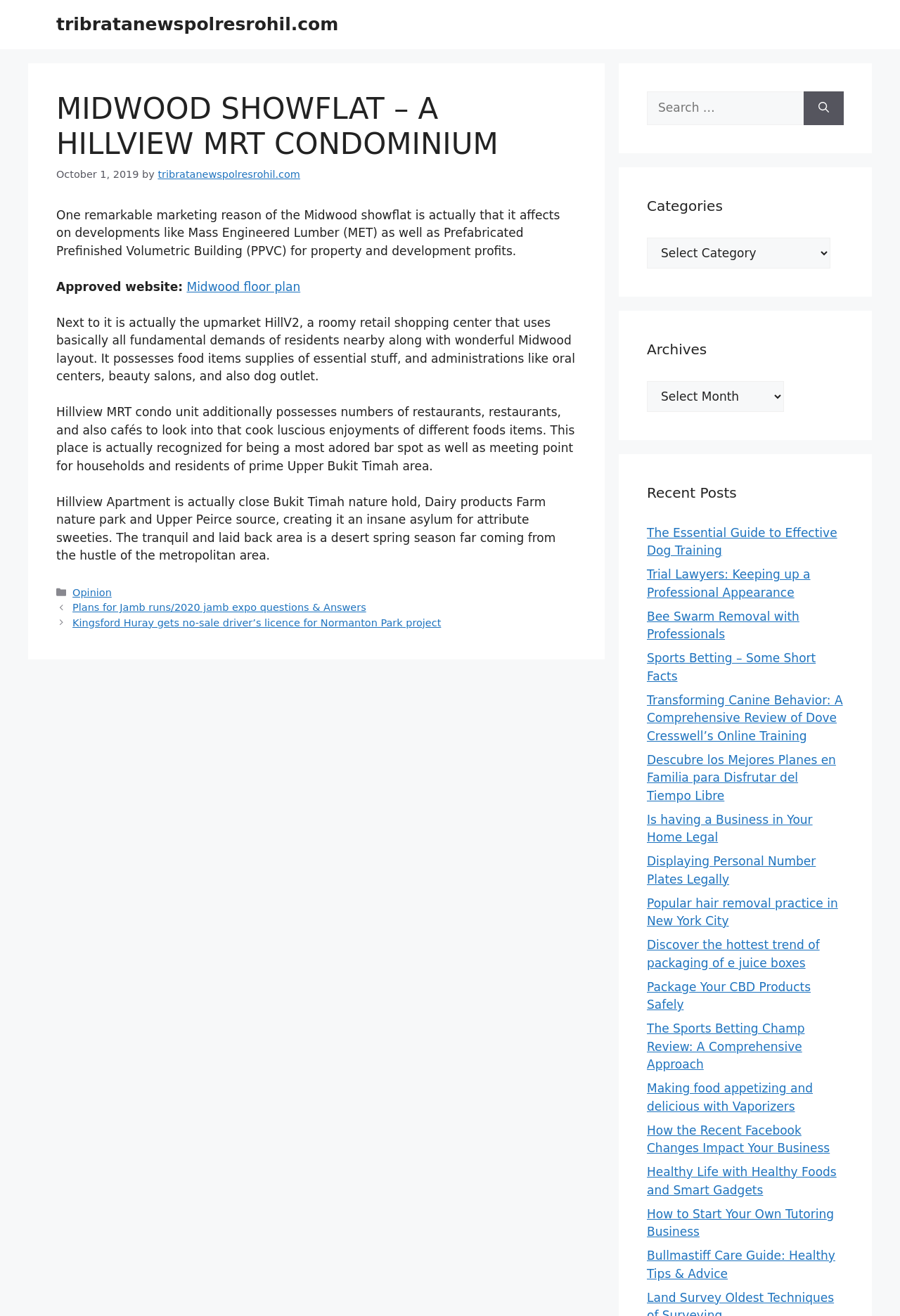What is the purpose of the search box?
Using the image, provide a detailed and thorough answer to the question.

The search box is located in the complementary region and has a label 'Search for:'. This suggests that the purpose of the search box is to allow users to search for specific content within the webpage.